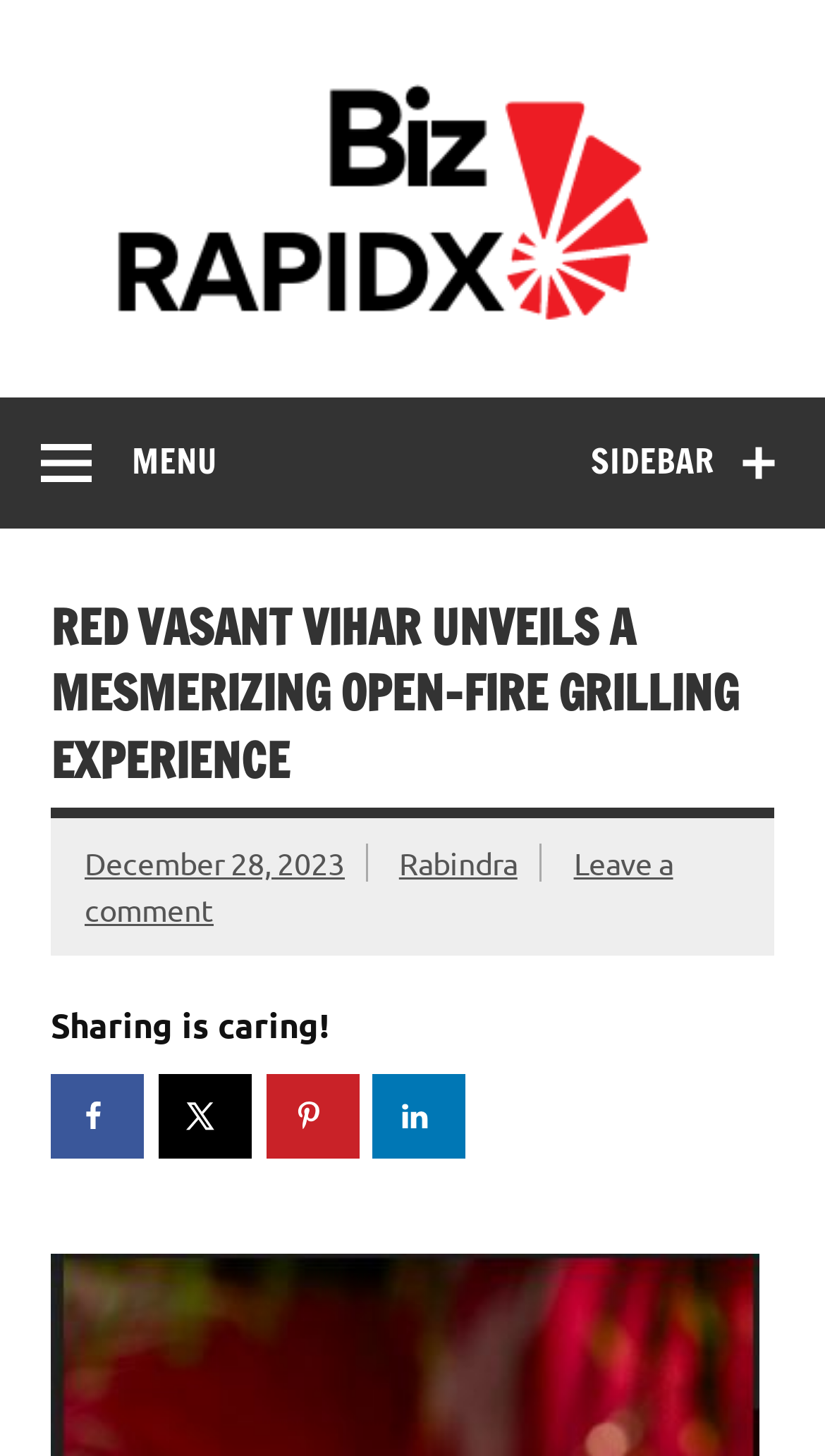Answer the question using only a single word or phrase: 
What is the name of the restaurant?

Red Vasant Vihar